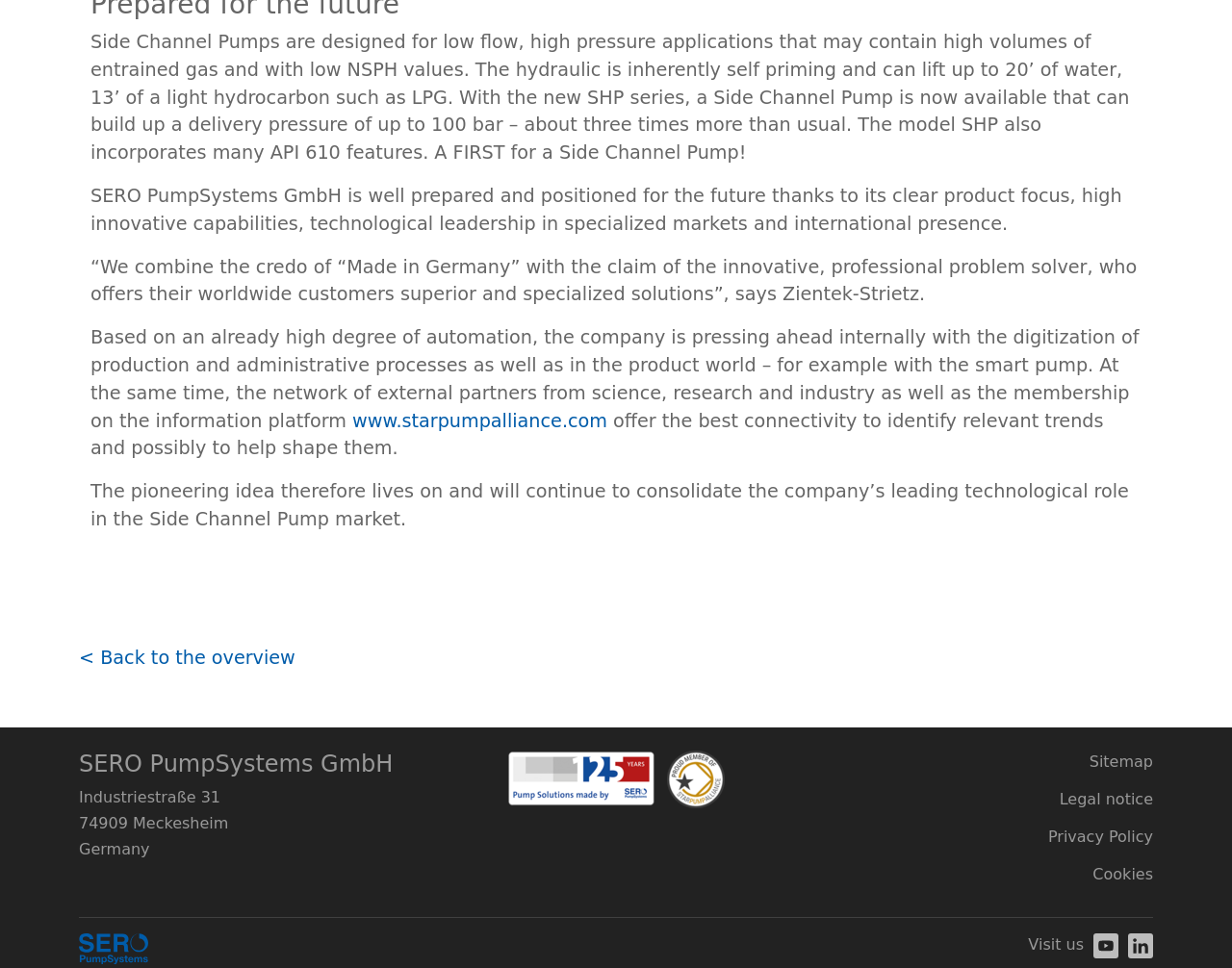Please find the bounding box coordinates of the element that must be clicked to perform the given instruction: "Click the link to go back to the overview". The coordinates should be four float numbers from 0 to 1, i.e., [left, top, right, bottom].

[0.064, 0.668, 0.24, 0.691]